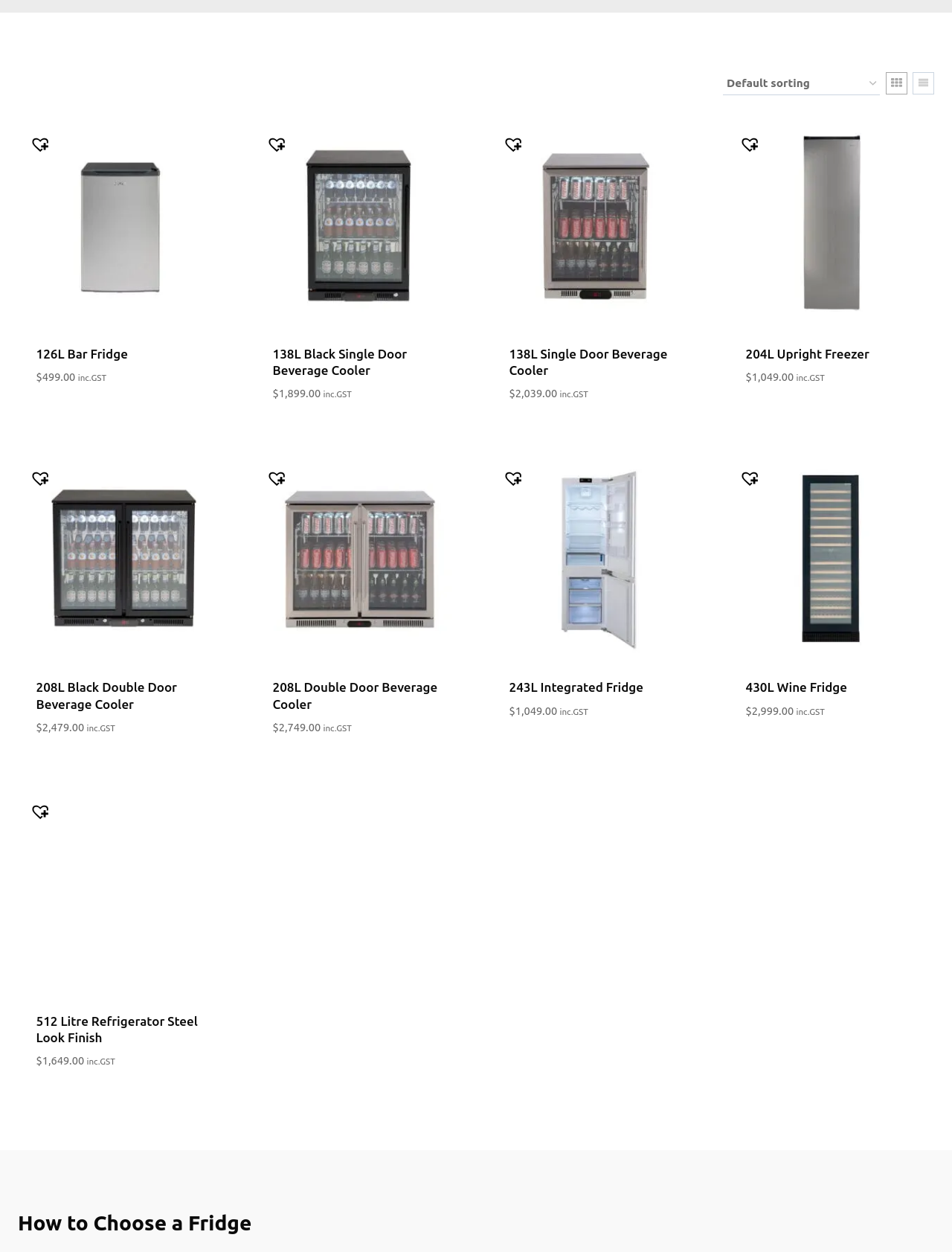Given the webpage screenshot, identify the bounding box of the UI element that matches this description: "Select optionsContinue Loading Done".

[0.286, 0.341, 0.399, 0.358]